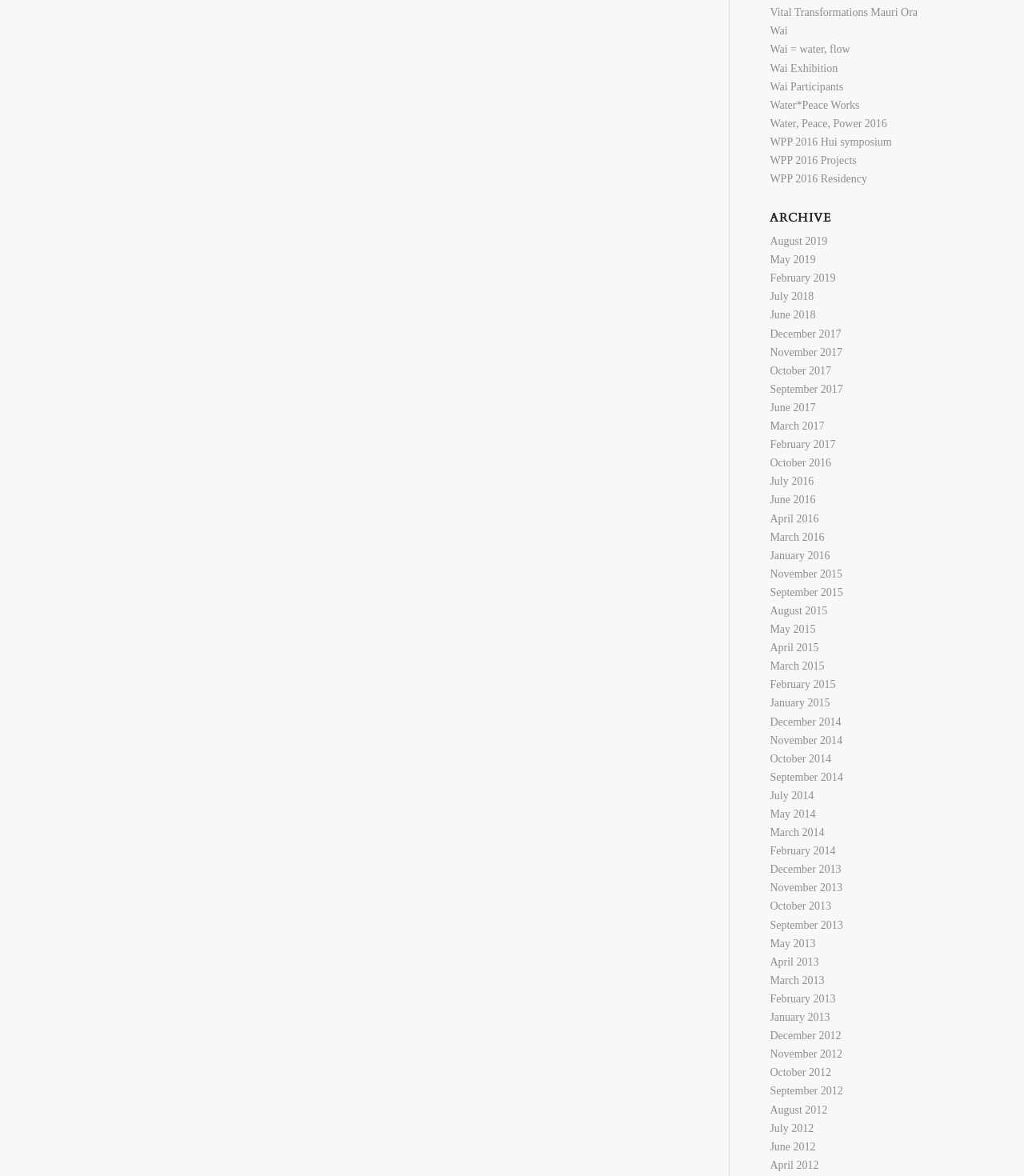Find the bounding box coordinates of the clickable region needed to perform the following instruction: "Visit August 2019". The coordinates should be provided as four float numbers between 0 and 1, i.e., [left, top, right, bottom].

[0.752, 0.2, 0.808, 0.21]